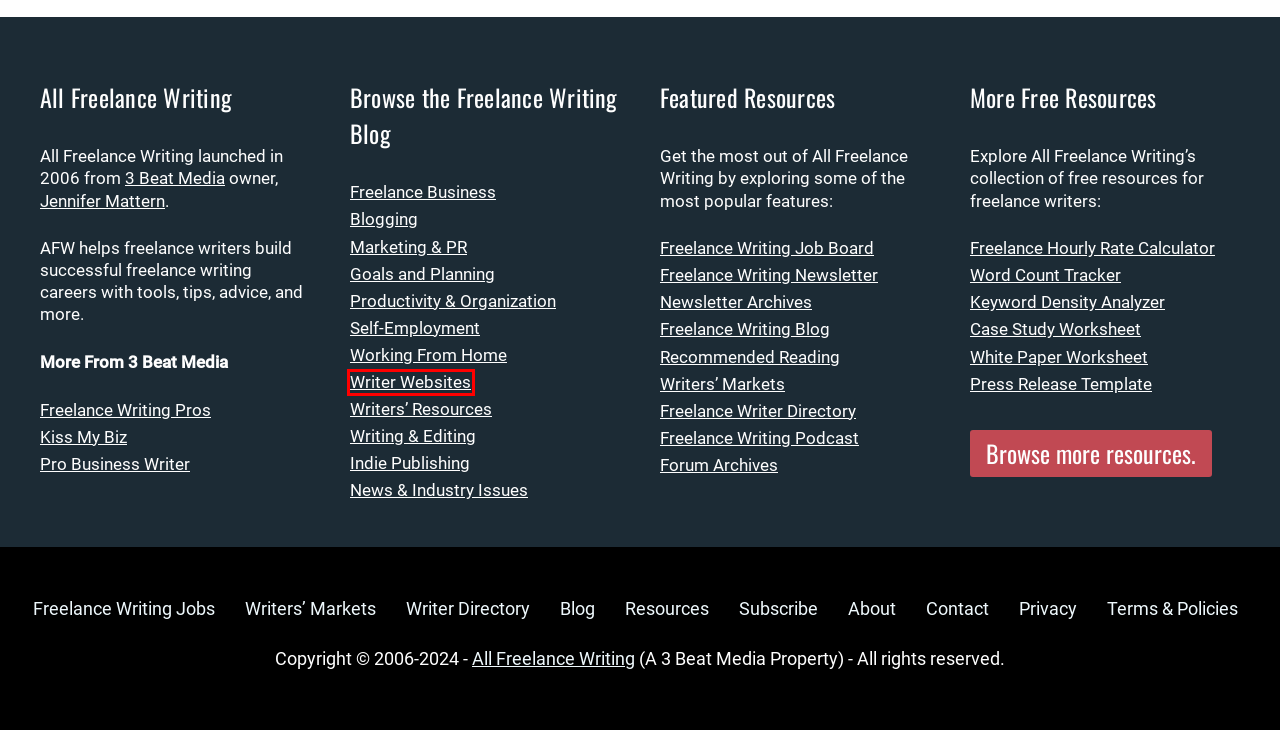Examine the screenshot of a webpage with a red bounding box around a UI element. Your task is to identify the webpage description that best corresponds to the new webpage after clicking the specified element. The given options are:
A. Writer Websites Archives - All Freelance Writing
B. Marketing & PR Archives - All Freelance Writing
C. All Freelance Writing Job Board - Freelance Writing Jobs
D. 3BeatMedia -
E. White Paper Worksheet for Freelance Writers | All Freelance Writing
F. Blogging Articles Category - All Freelance Writing
G. Scrivener for Blogging - All Freelance Writing
H. Freelance Writing Pros - For Experienced Freelance Writers

A